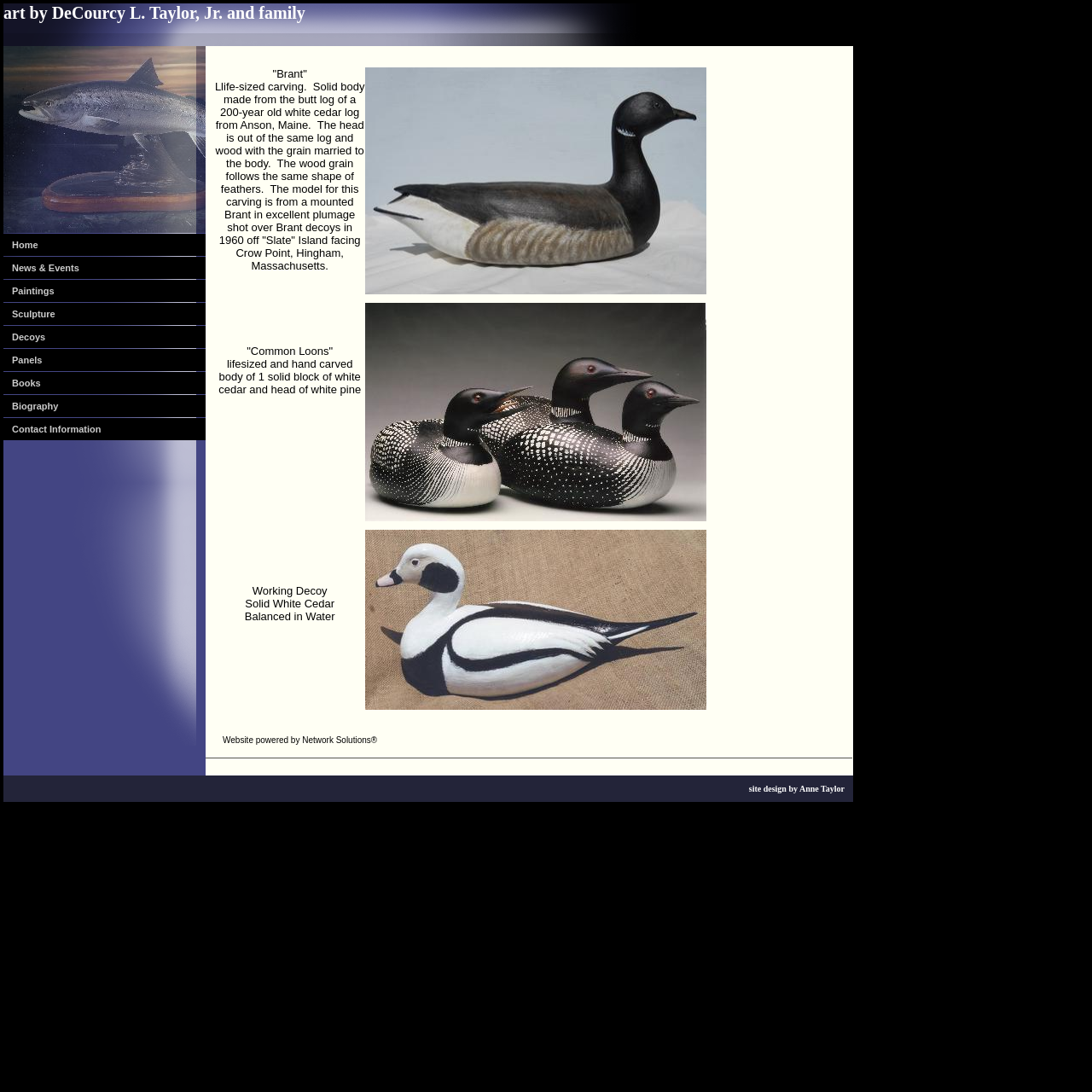Create a full and detailed caption for the entire webpage.

This webpage is dedicated to showcasing the art of DeCourcy L. Taylor, Jr. and his family. At the top, there is a heading with the title "art by DeCourcy L. Taylor, Jr. and family". Below this, there are eight links to different sections of the website, including "Home", "News & Events", "Paintings", "Sculpture", "Decoys", "Panels", "Books", and "Biography", each with a corresponding heading. These links are arranged in a vertical column, with "Home" at the top and "Biography" at the bottom.

The main content of the webpage is divided into three sections, each containing a description of a artwork and a corresponding thumbnail table. The first section describes a life-sized carving of a Brant, with a detailed description of the materials and inspiration behind the piece. The second section describes a life-sized carving of Common Loons, with a similar description of the materials and inspiration. The third section describes a working decoy made of solid white cedar, balanced in water.

Each of these sections has a thumbnail table below the description, containing a link to a larger image of the artwork. The thumbnail tables are arranged in a grid layout, with the images aligned in a row.

At the bottom of the webpage, there is a footer section with a layout table containing a link to the website's power source, Network Solutions, and a heading with the text "site design by Anne Taylor".